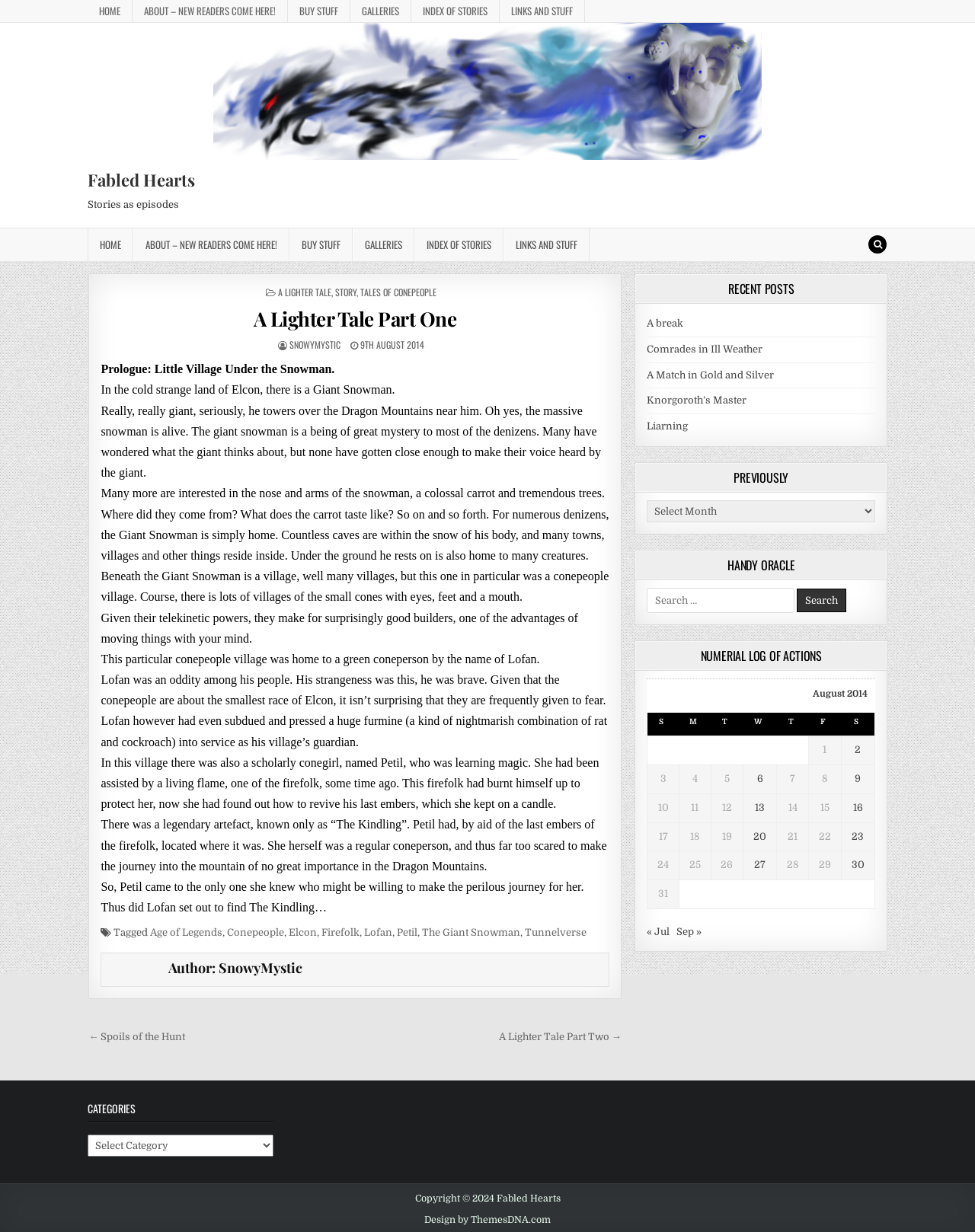What is the purpose of the furmine in the village?
Refer to the screenshot and respond with a concise word or phrase.

Guardian